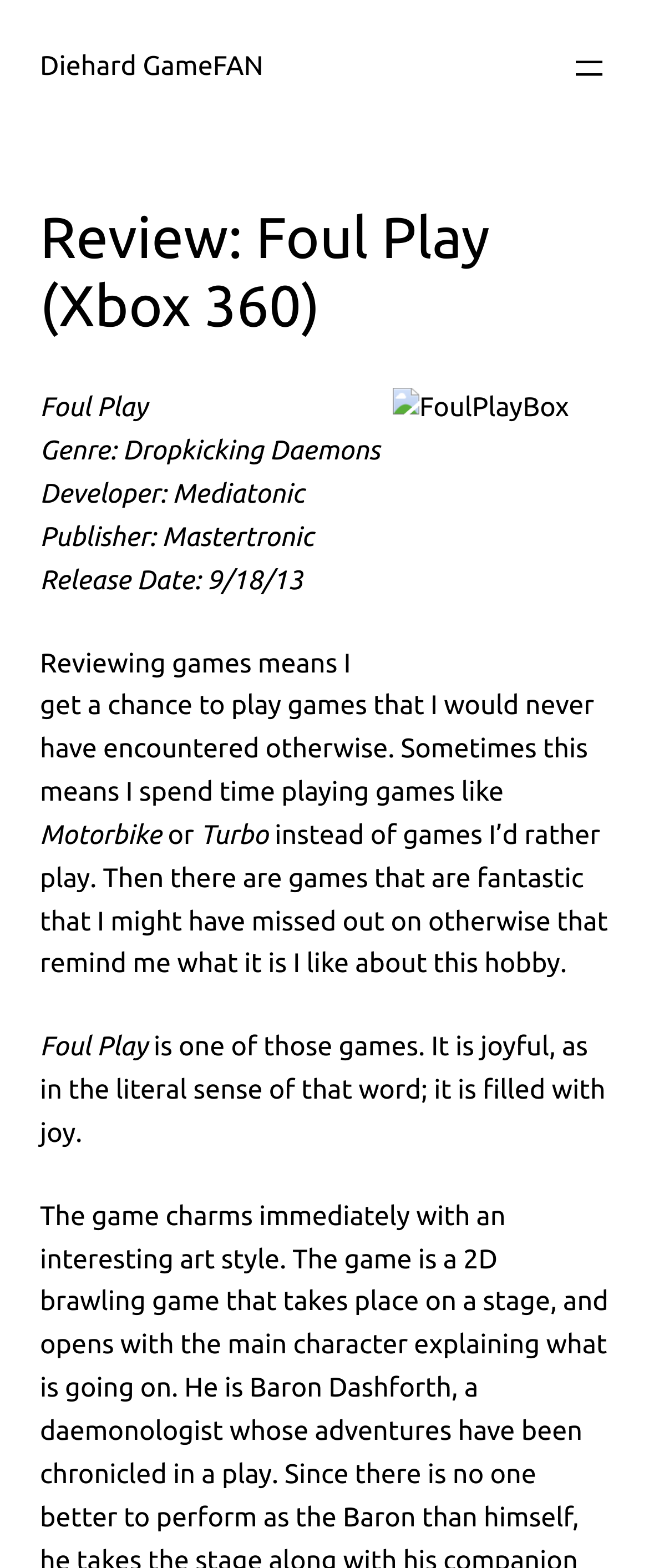What is the genre of Foul Play?
Using the image as a reference, deliver a detailed and thorough answer to the question.

I found the answer by looking at the StaticText element with the text 'Genre: Dropkicking Daemons' which is located below the image of the game box.